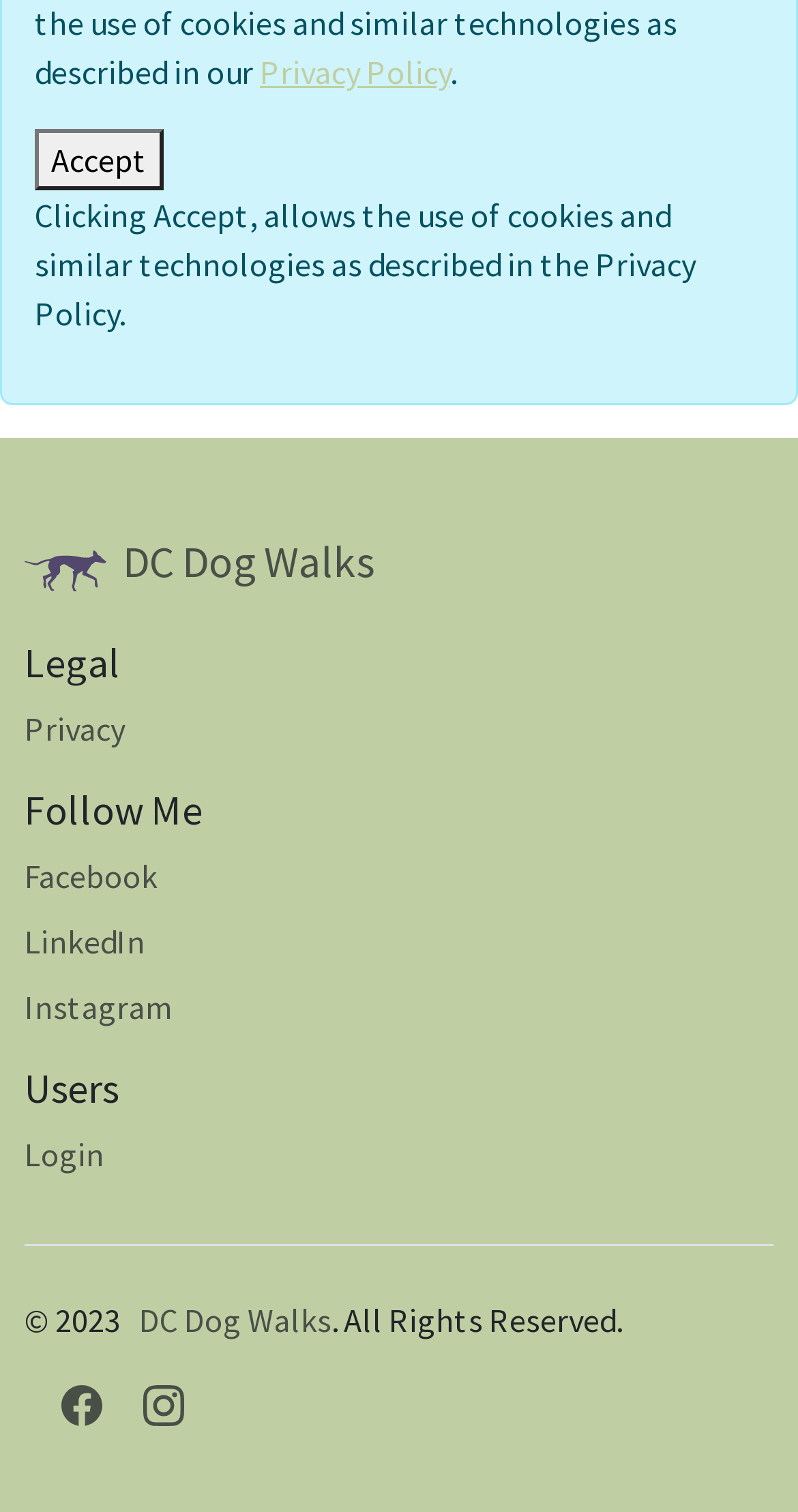How many social media links are there?
Using the visual information, answer the question in a single word or phrase.

4